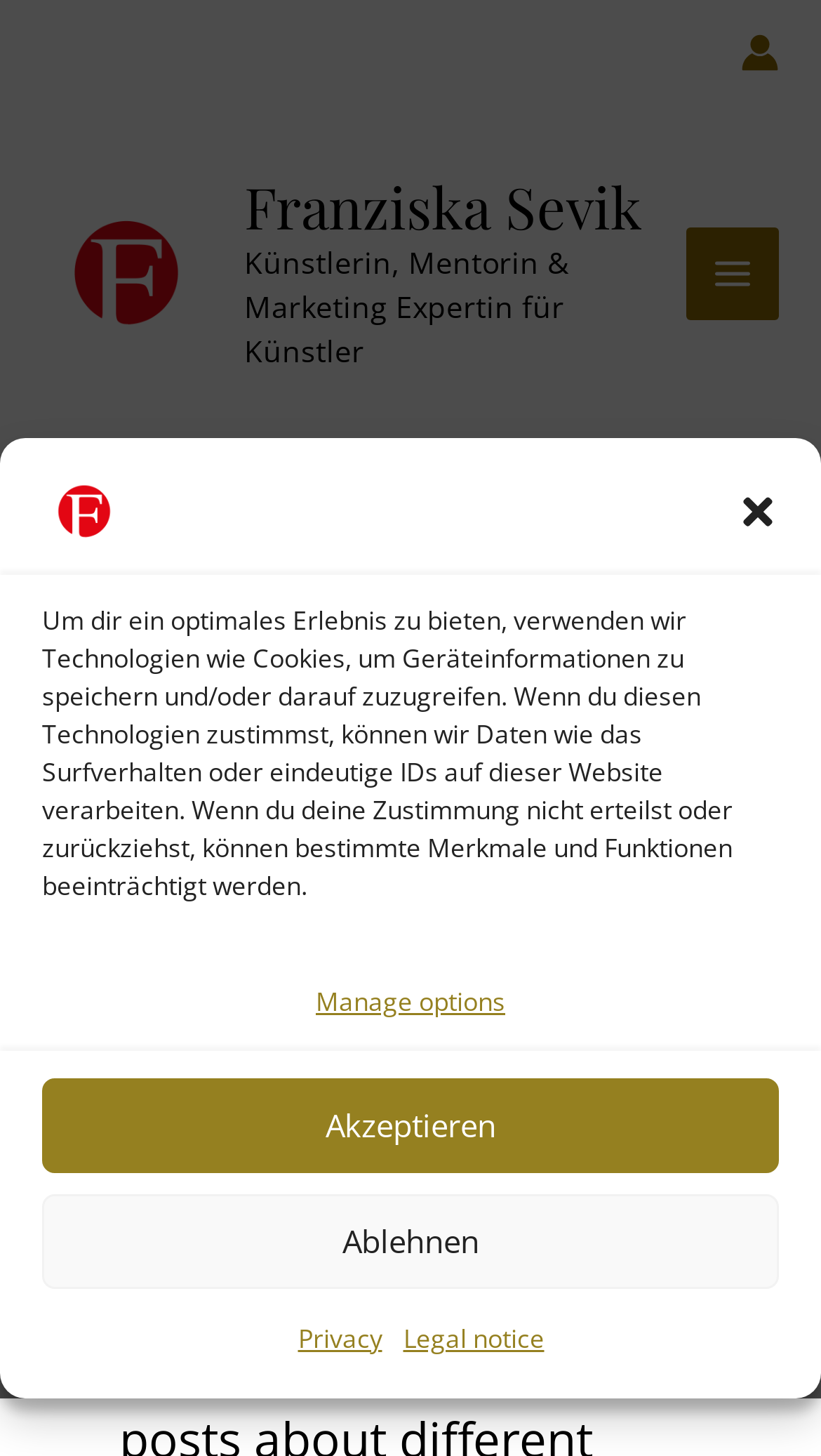Write a detailed summary of the webpage, including text, images, and layout.

The webpage appears to be a personal website or blog of Franziska Sevik, a business mentor and online marketing expert for artists and art entrepreneurs. At the top of the page, there is a dialog box for managing cookie consent, which includes a link to Franziska Sevik's website, an image of her, and buttons to accept or decline cookies. Below this dialog box, there is a link to her website and an image of her again.

To the top right of the page, there is an account icon link with an image. Below this, there is a link to Franziska Sevik's website with a description of her profession as a "Künstlerin, Mentorin & Marketing Expertin für Künstler" (artist, mentor, and marketing expert for artists). Next to this link, there is a button for the main menu.

The main content of the page starts with a heading "Balancing" followed by a paragraph of text that discusses the importance of balance in everyday life, especially for artists who work creatively. This text is positioned in the middle of the page, with a significant amount of whitespace around it.